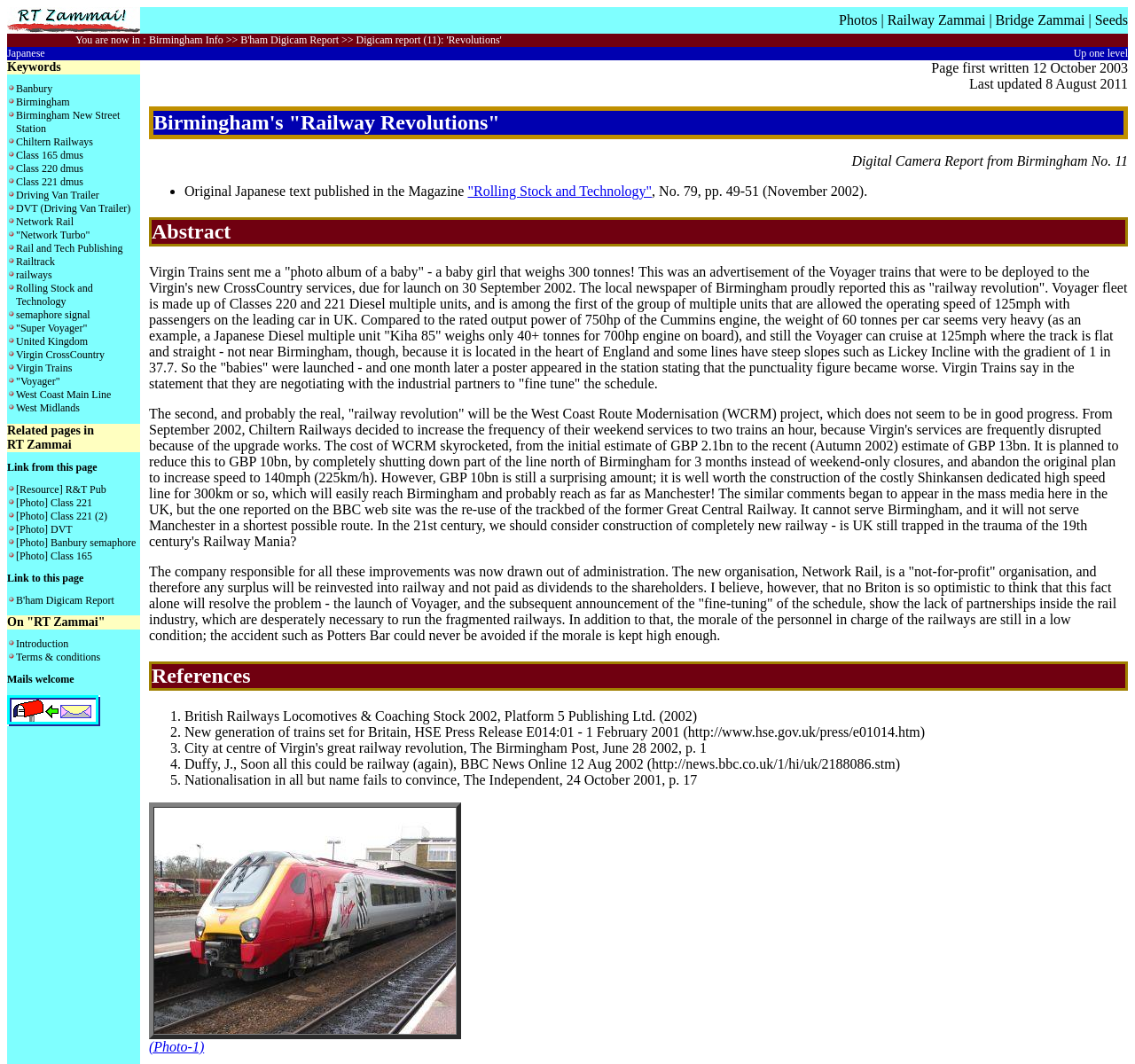Write an exhaustive caption that covers the webpage's main aspects.

The webpage is about "Birmingham's Railway Revolutions". At the top, there is a row with a grid cell containing a table with the title "Zammai Letters" and a link "RT Zammai" with an associated image. To the right of this, there is another grid cell with a table titled "Zammai Tabtop" containing links to "Photos", "Railway Zammai", "Bridge Zammai", and "Seeds".

Below this, there is a row with a grid cell containing the text "You are now in" followed by a colon, and another grid cell with a table titled "Position Bar" displaying a breadcrumb trail with links to "Birmingham Info", "B'ham Digicam Report", and "Digicam report (11): 'Revolutions'".

The next row contains a grid cell with a link to "Japanese" and another grid cell with a table titled "Arrow Link" containing a link to "Up one level". To the left of this, there is a heading titled "Keywords" and a table titled "Submenu" with multiple rows, each containing an image of a star and a link to a different keyword, including "Banbury", "Birmingham", "Birmingham New Street Station", "Chiltern Railways", "Class 165 dmus", "Class 220 dmus", "Class 221 dmus", and "Driving Van Trailer".